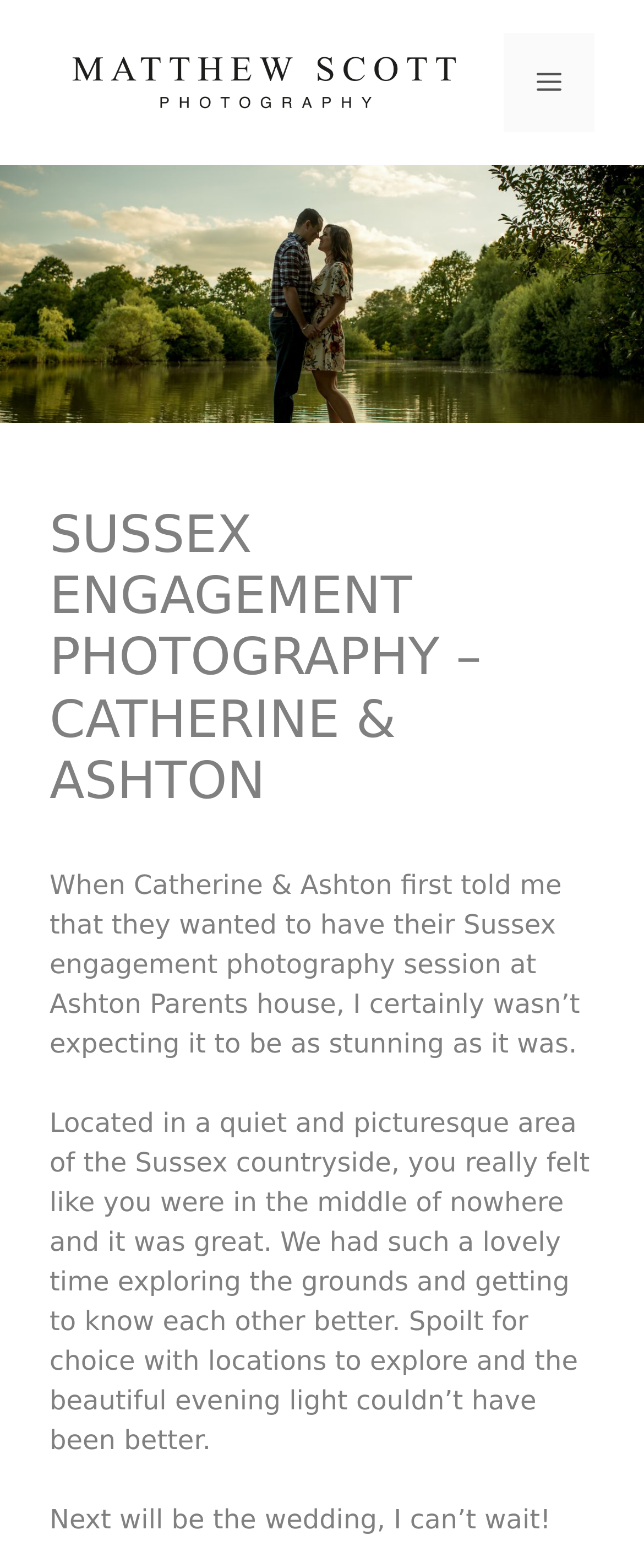How many people are featured in the engagement photography session?
Kindly offer a comprehensive and detailed response to the question.

The text mentions 'Catherine & Ashton' as the subjects of the engagement photography session, implying that there are two people featured in the session.